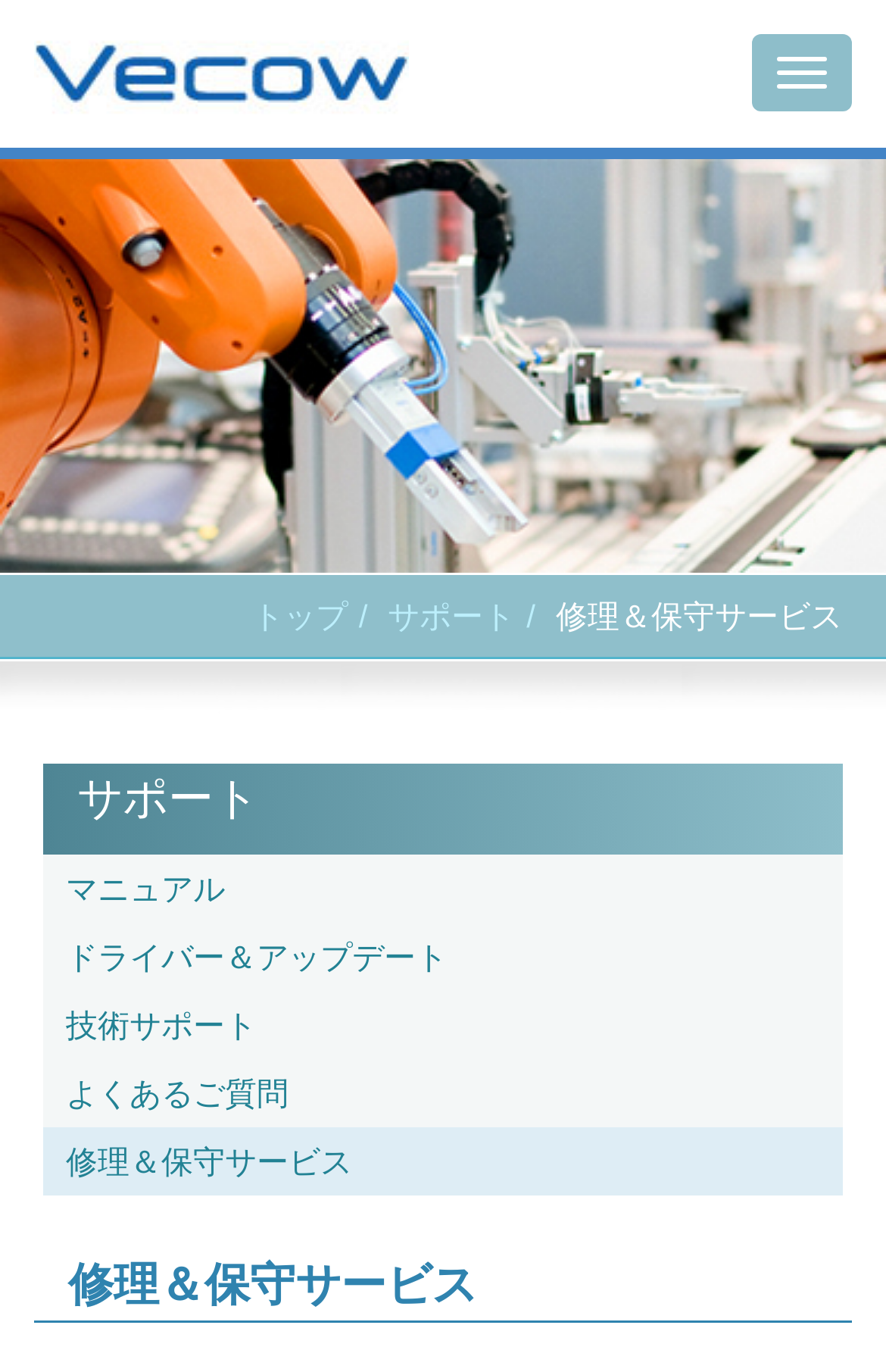Identify the bounding box coordinates of the specific part of the webpage to click to complete this instruction: "Check manual".

[0.049, 0.623, 0.951, 0.673]